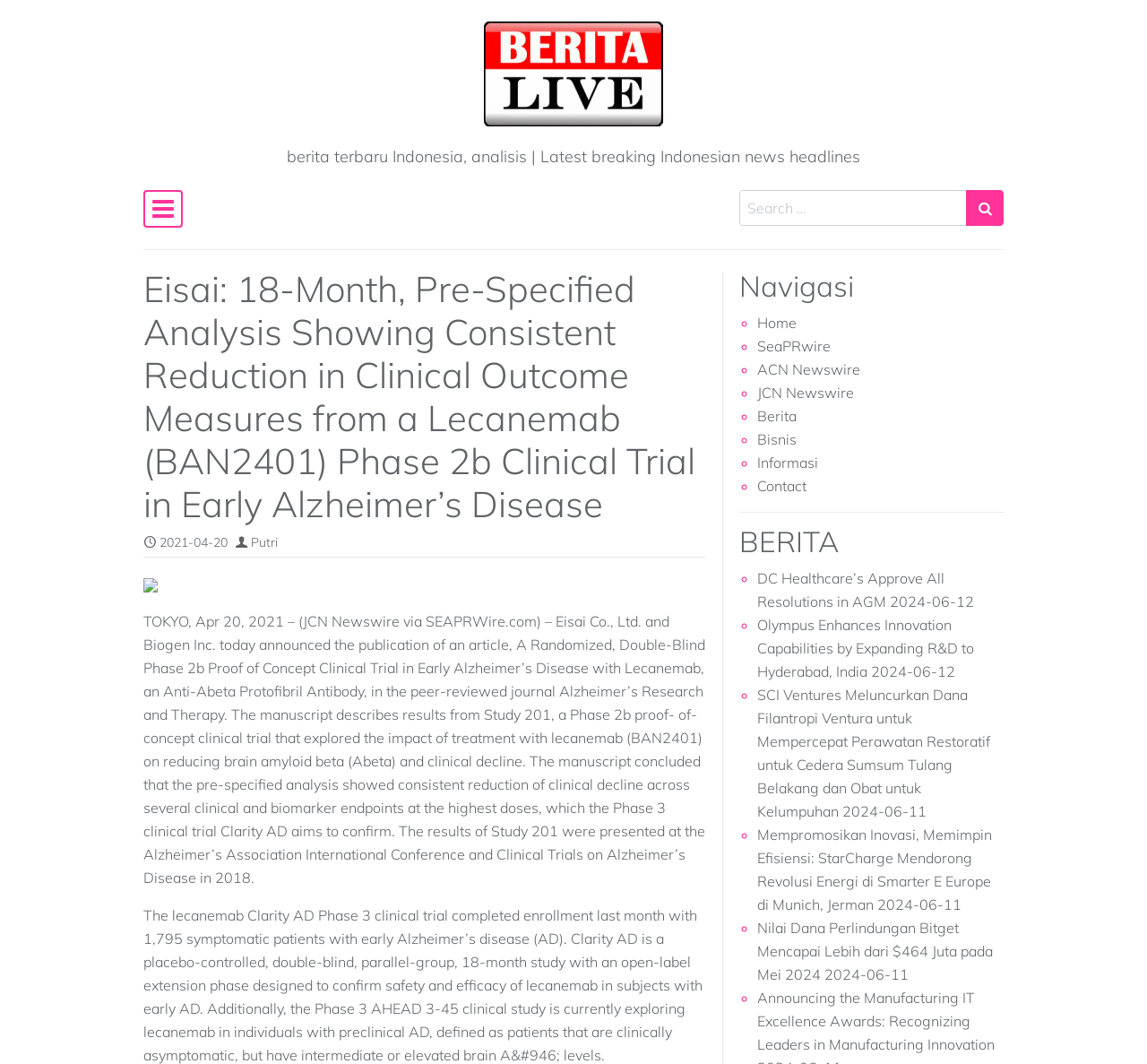Identify the main heading of the webpage and provide its text content.

Eisai: 18-Month, Pre-Specified Analysis Showing Consistent Reduction in Clinical Outcome Measures from a Lecanemab (BAN2401) Phase 2b Clinical Trial in Early Alzheimer’s Disease